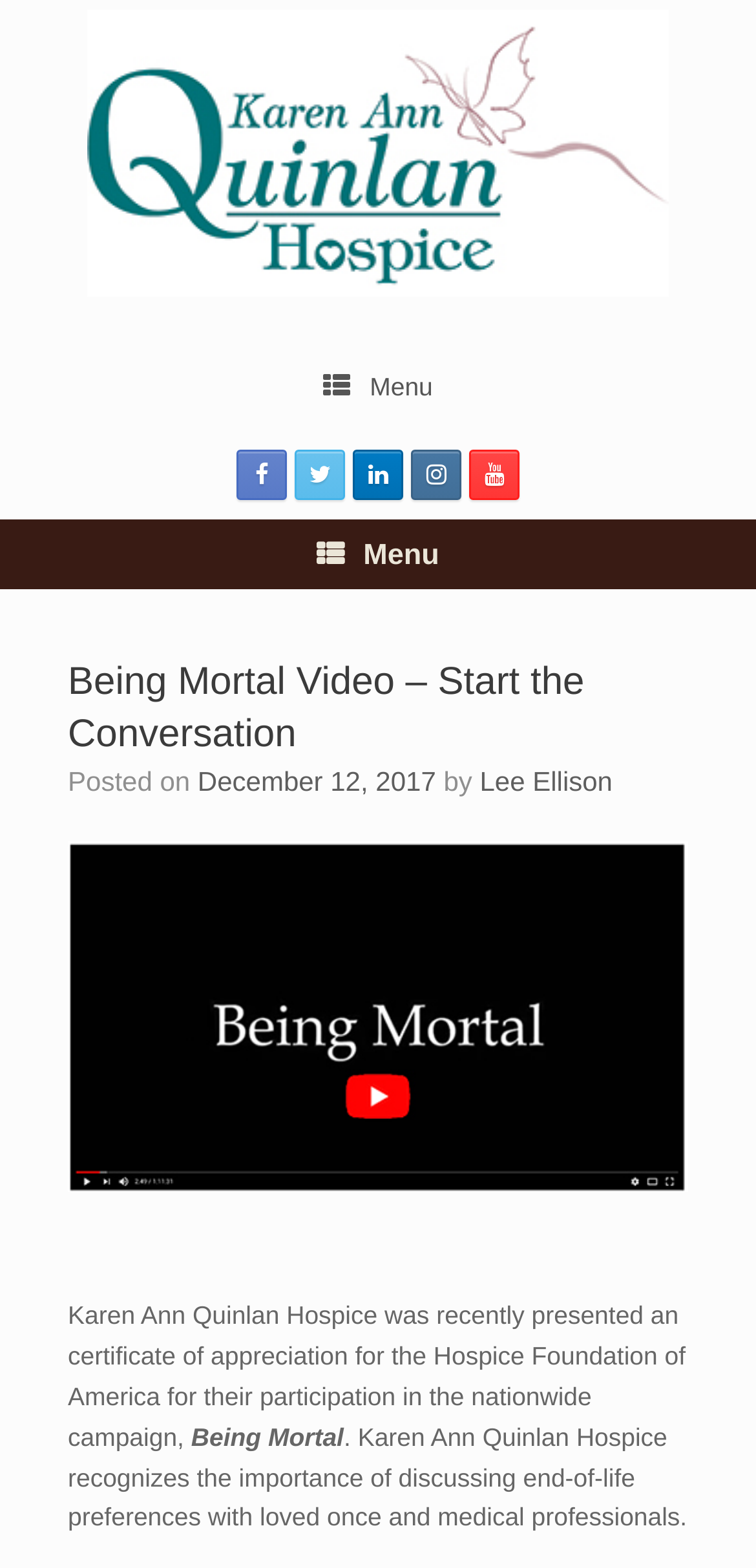Can you look at the image and give a comprehensive answer to the question:
What is the organization that presented the certificate of appreciation?

The organization that presented the certificate of appreciation is mentioned in the text 'Karen Ann Quinlan Hospice was recently presented an certificate of appreciation for the Hospice Foundation of America for their participation in the nationwide campaign, Being Mortal.' which is located in the main content area of the webpage.